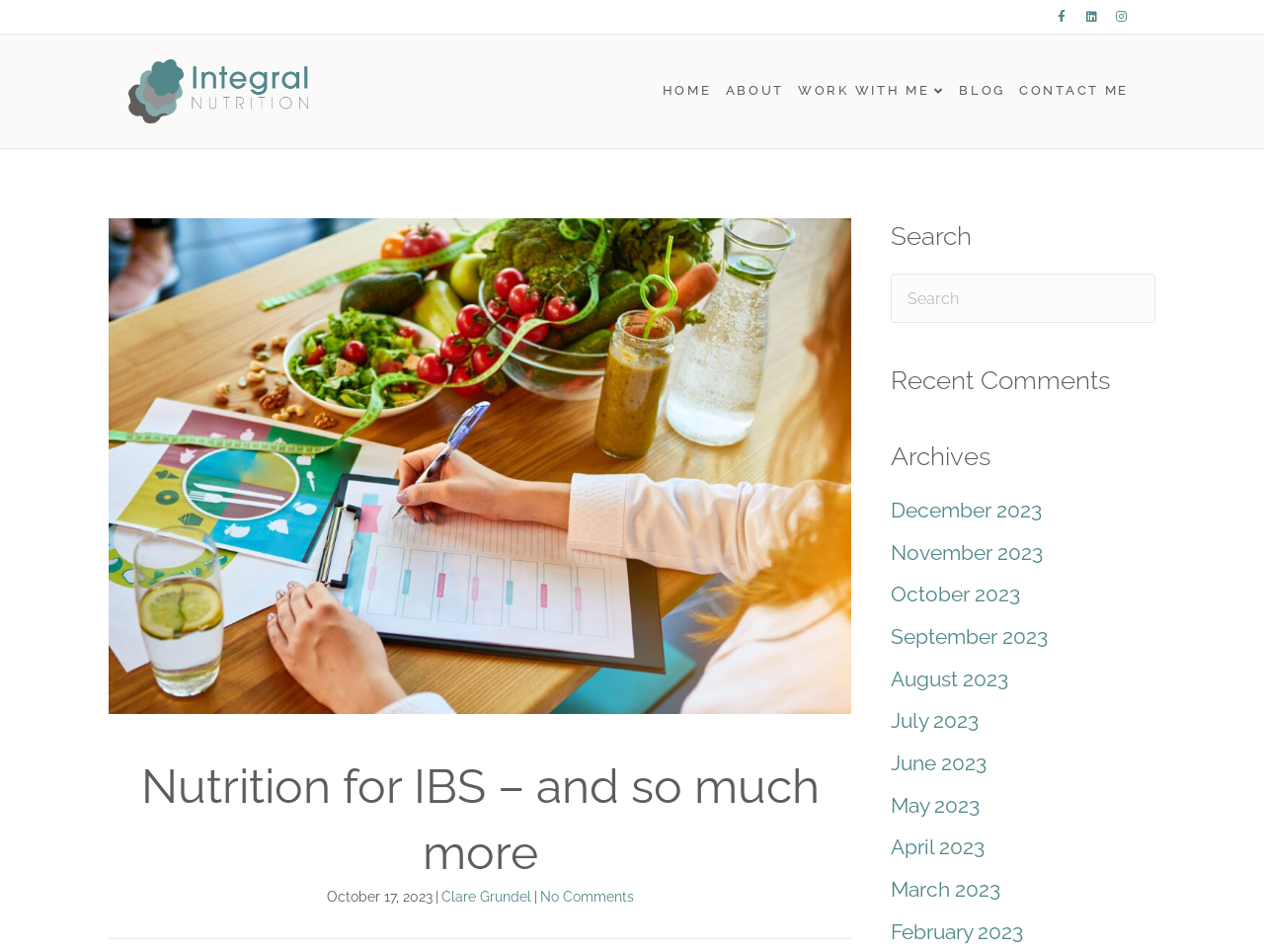Answer the following query concisely with a single word or phrase:
What is the main topic of the webpage?

Nutrition for IBS